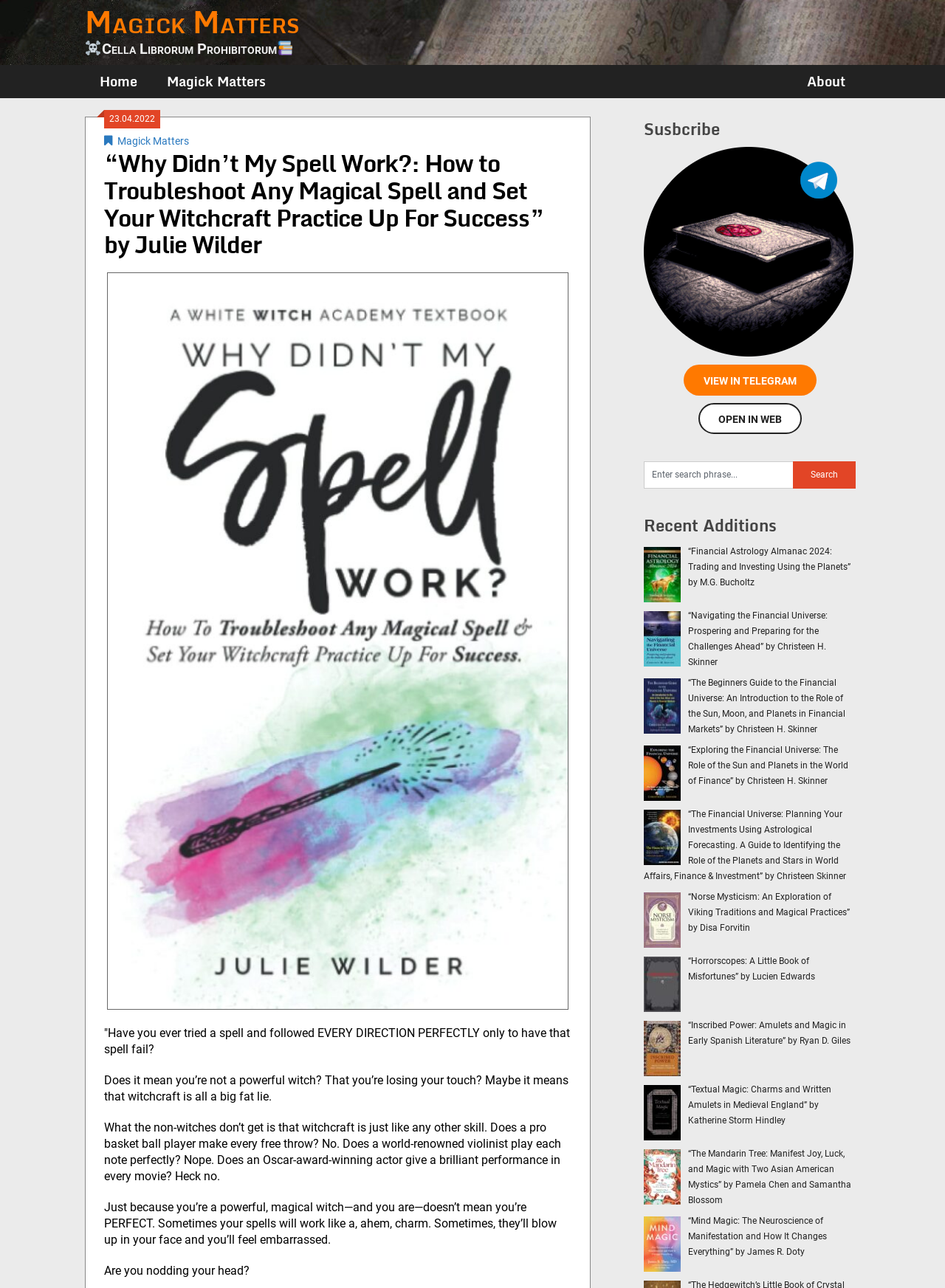Predict the bounding box of the UI element based on this description: "title="Cella Librorum Prohibitorum"".

[0.681, 0.269, 0.903, 0.279]